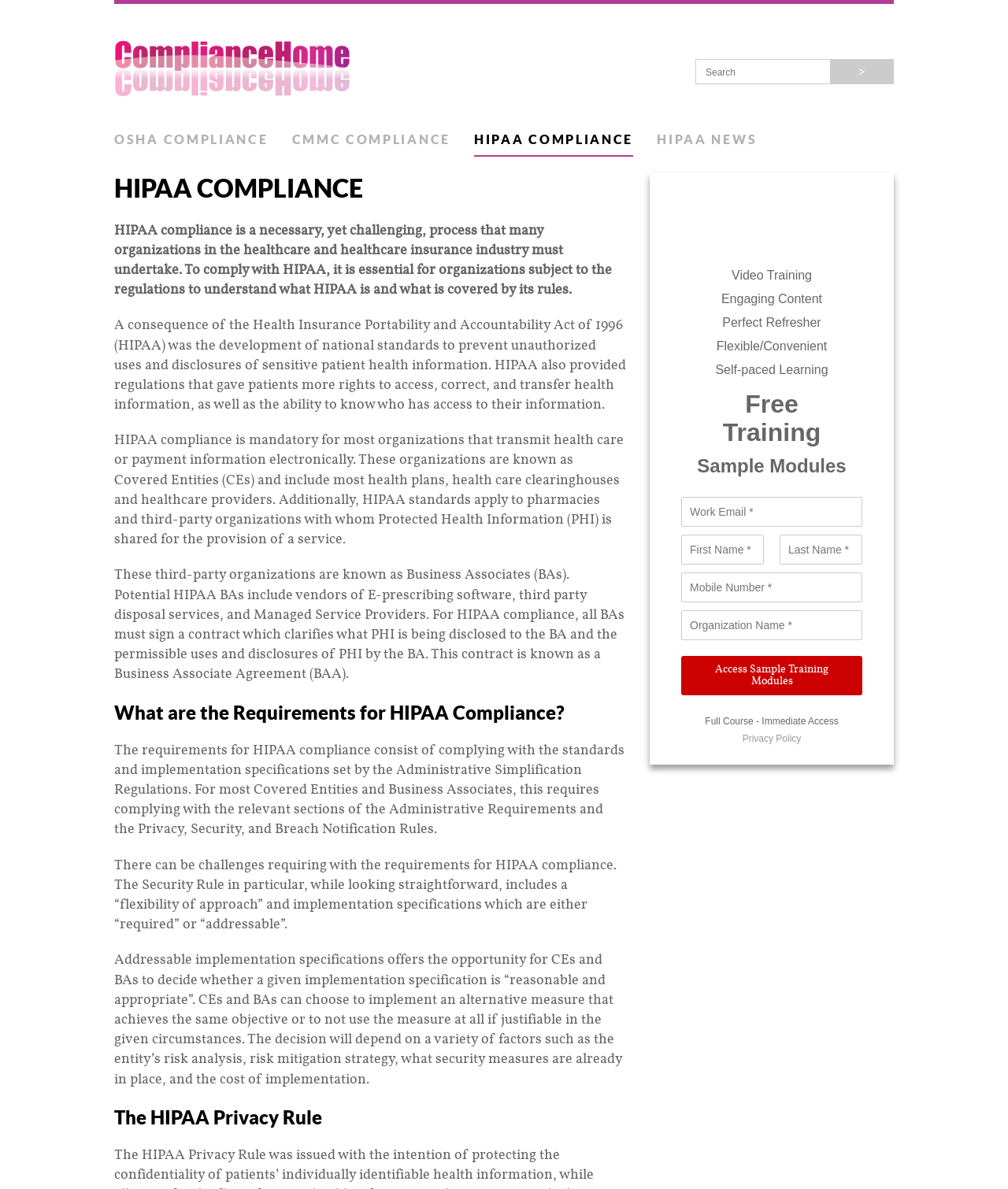With reference to the image, please provide a detailed answer to the following question: What is HIPAA compliance?

Based on the webpage, HIPAA compliance is a necessary process that many organizations in the healthcare and healthcare insurance industry must undertake. It involves complying with the standards and implementation specifications set by the Administrative Simplification Regulations.